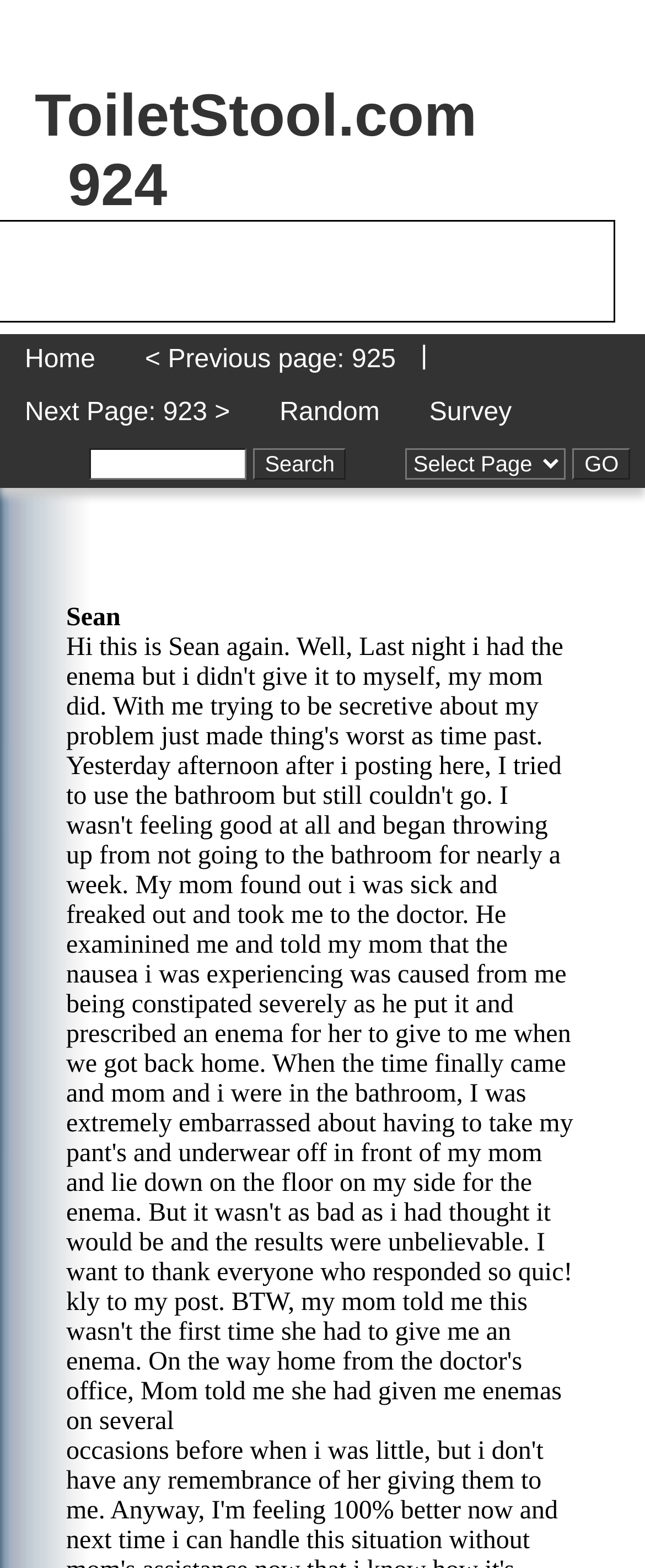Identify the bounding box of the UI element described as follows: "Next Page: 923 >". Provide the coordinates as four float numbers in the range of 0 to 1 [left, top, right, bottom].

[0.0, 0.247, 0.395, 0.28]